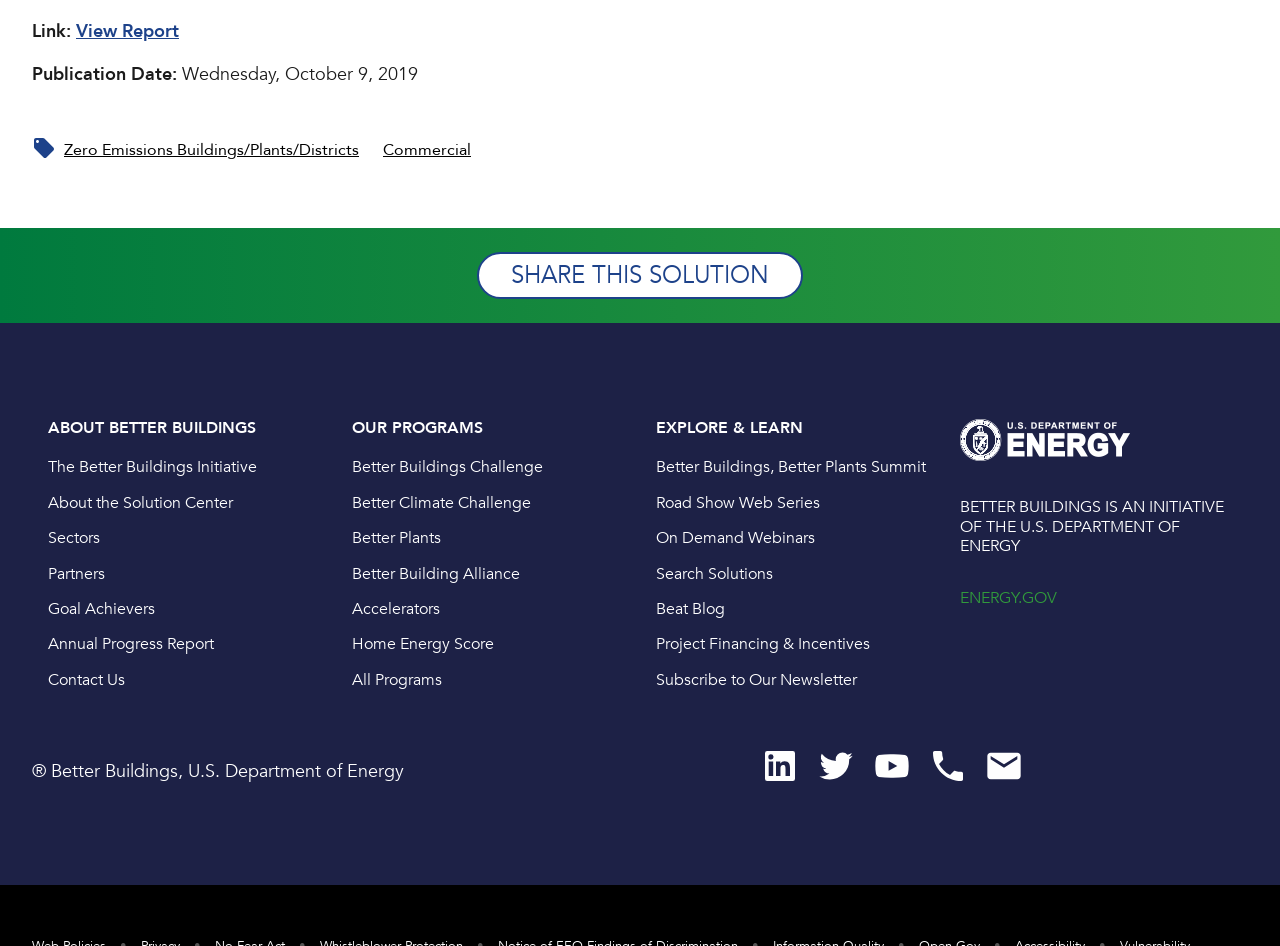Identify the bounding box for the UI element described as: "Zero Emissions Buildings/Plants/Districts". Ensure the coordinates are four float numbers between 0 and 1, formatted as [left, top, right, bottom].

[0.05, 0.144, 0.28, 0.173]